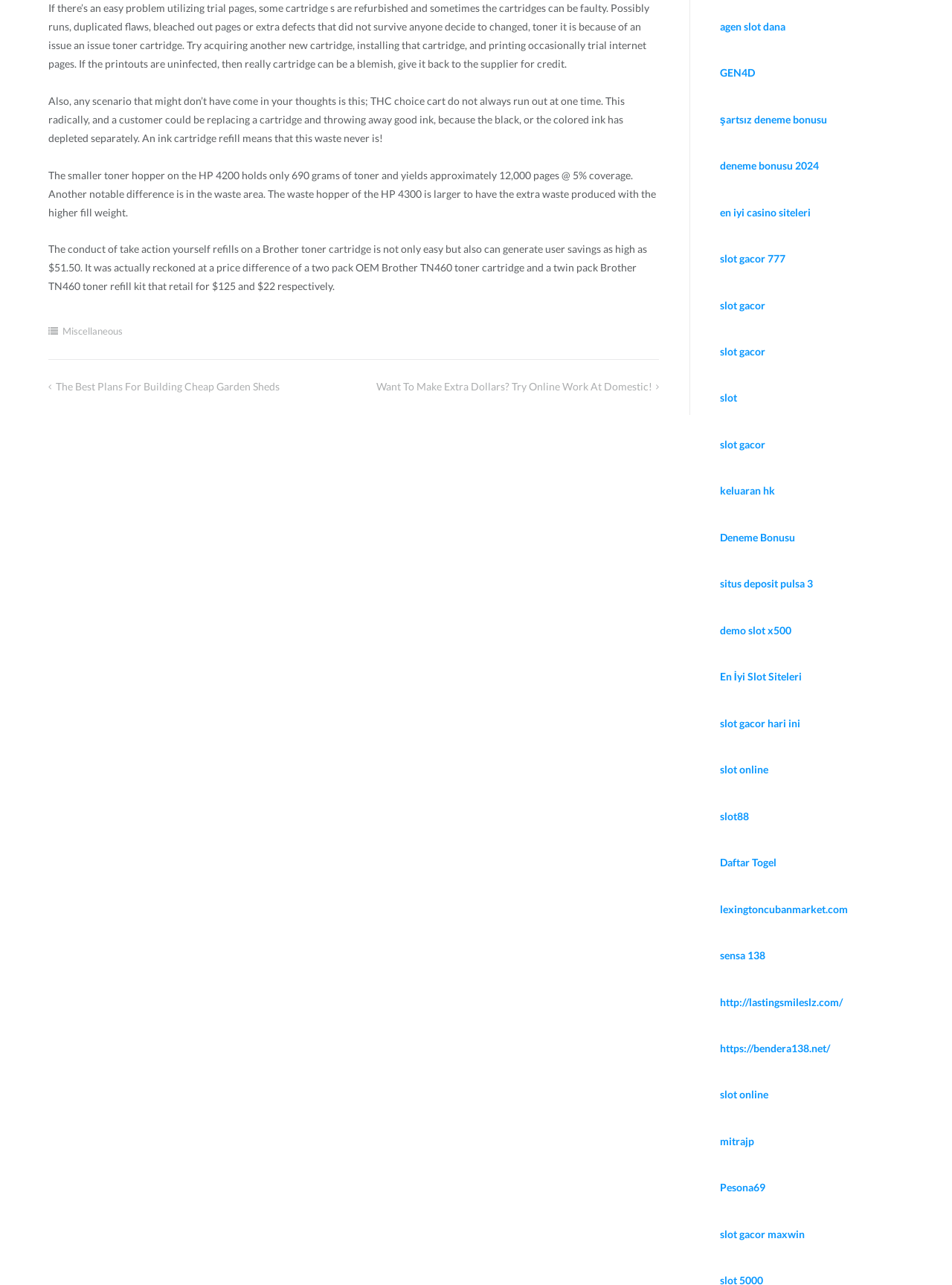Using the description "slot gacor", locate and provide the bounding box of the UI element.

[0.756, 0.269, 0.804, 0.278]